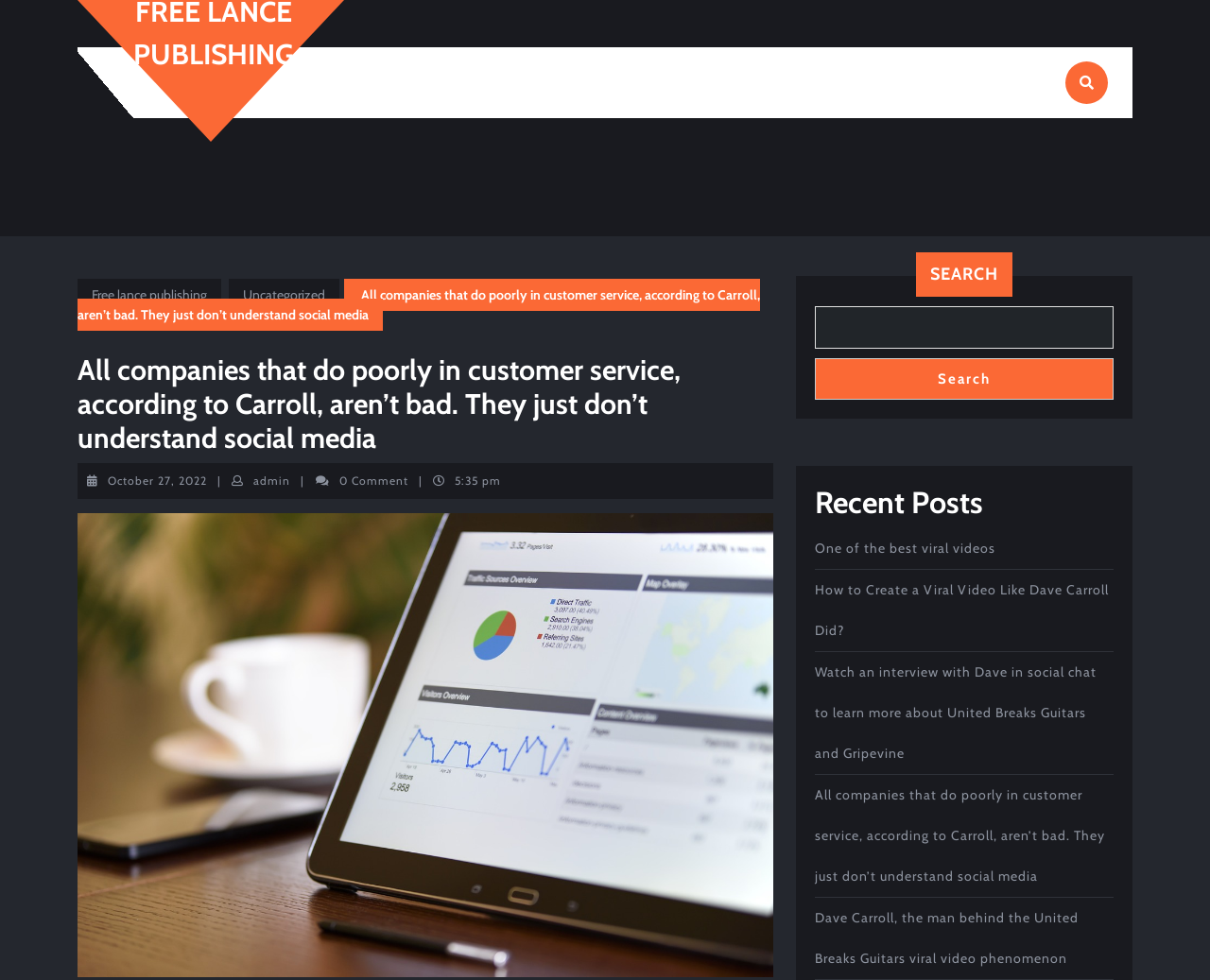Please specify the bounding box coordinates of the clickable region to carry out the following instruction: "Search for a topic". The coordinates should be four float numbers between 0 and 1, in the format [left, top, right, bottom].

[0.673, 0.312, 0.92, 0.355]